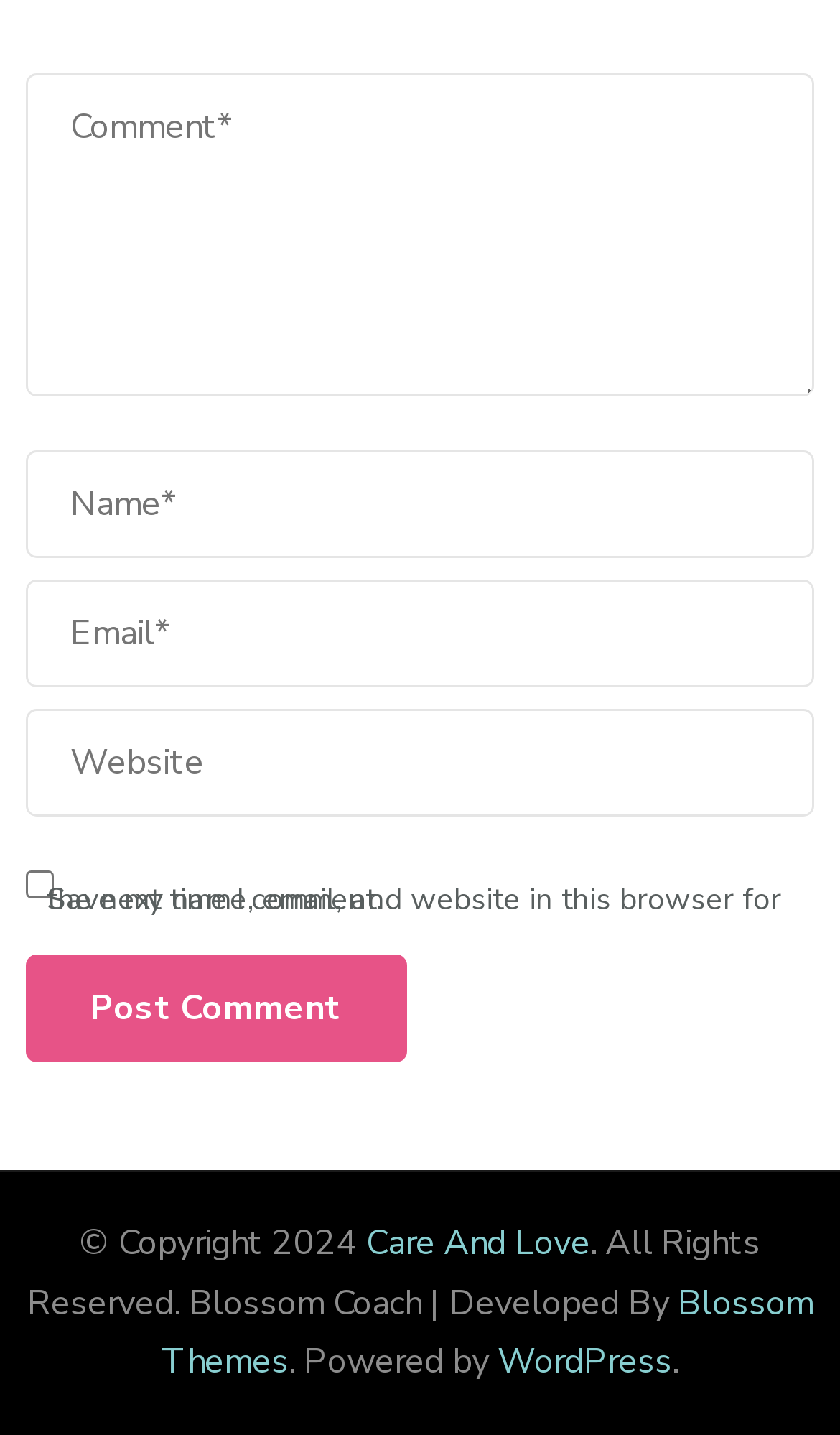Give a short answer to this question using one word or a phrase:
What is the label of the checkbox?

Save my name, email, and website in this browser for the next time I comment.